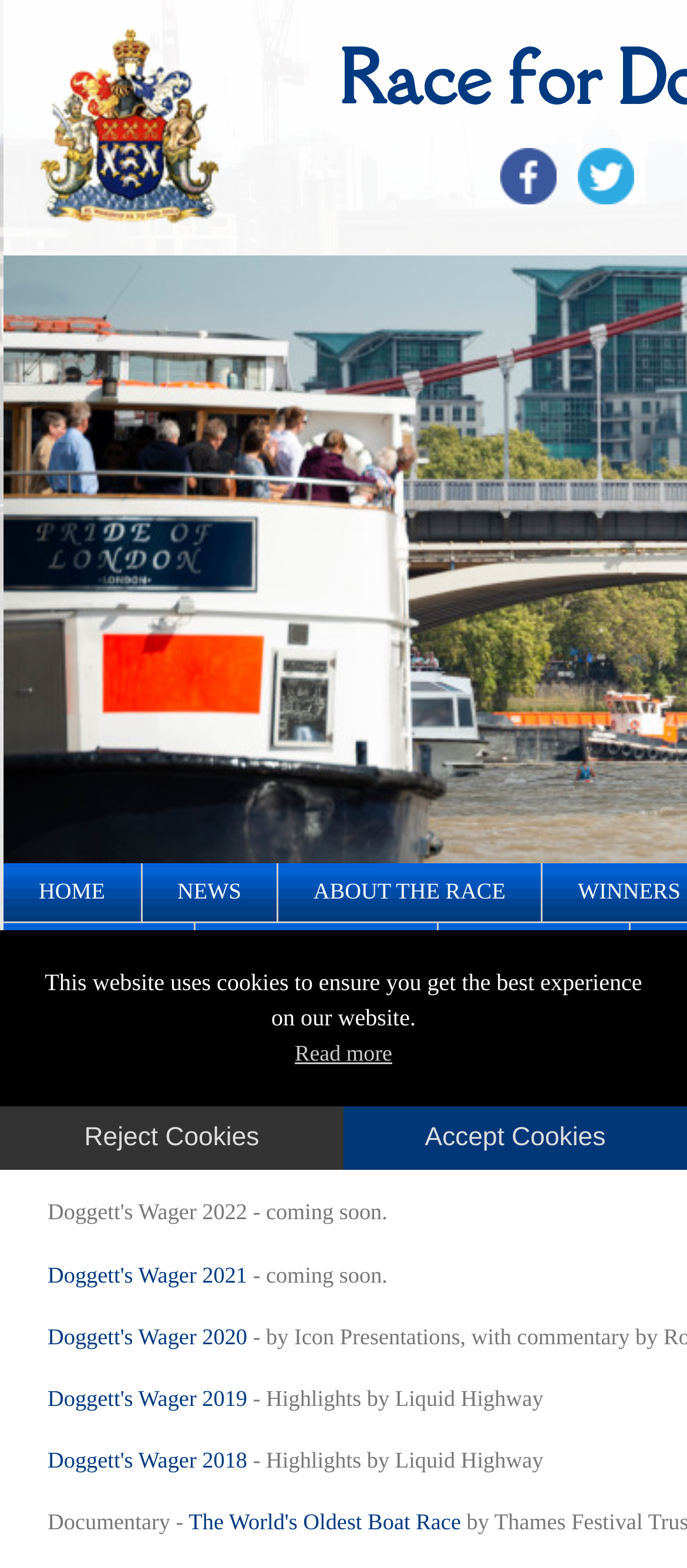What is the purpose of the cookies on the website?
Identify the answer in the screenshot and reply with a single word or phrase.

To ensure best experience